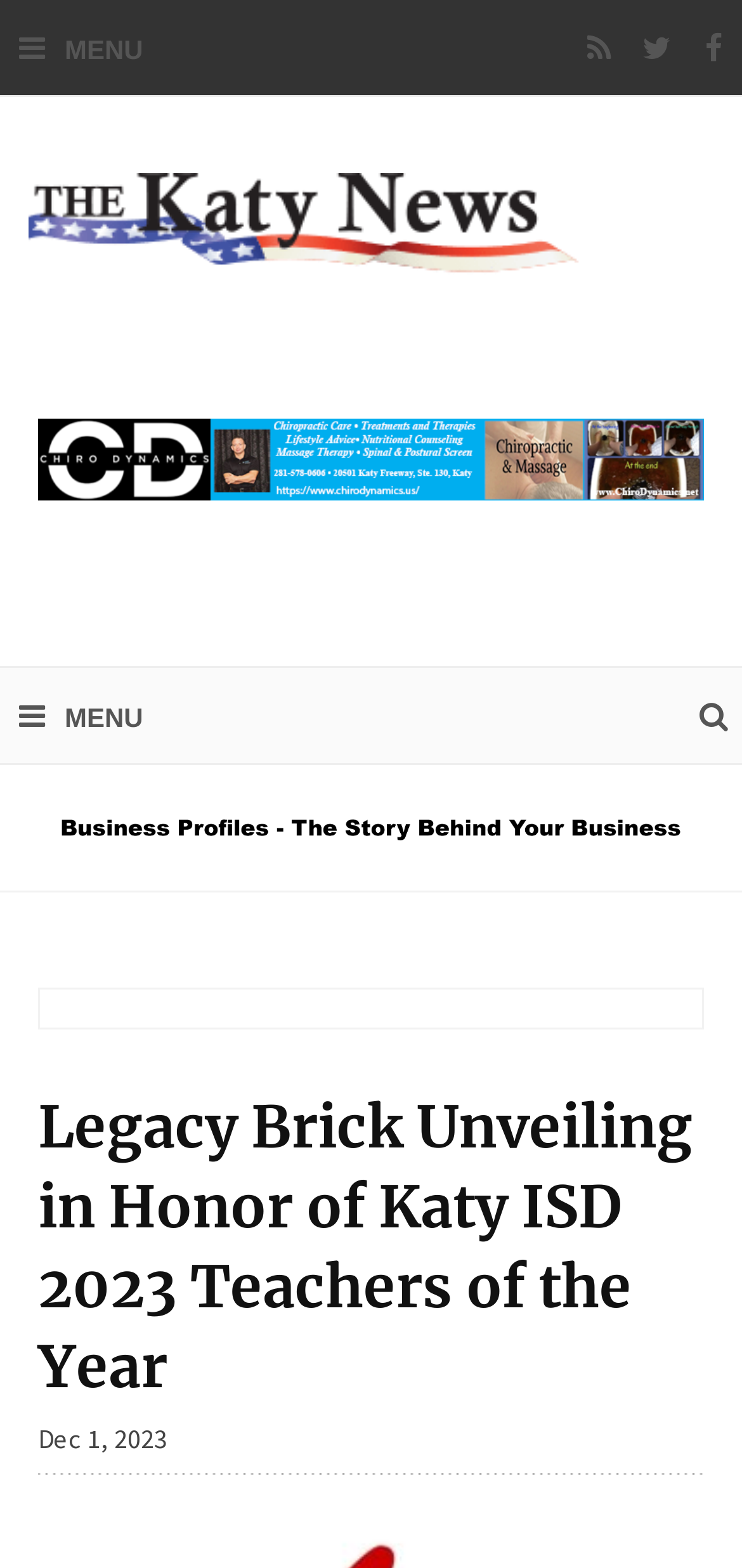How many social media links are present?
Provide a fully detailed and comprehensive answer to the question.

I counted the number of social media links by looking at the top-right corner of the webpage, where I saw three links with icons '', '', and ''. These icons are commonly used to represent social media platforms.